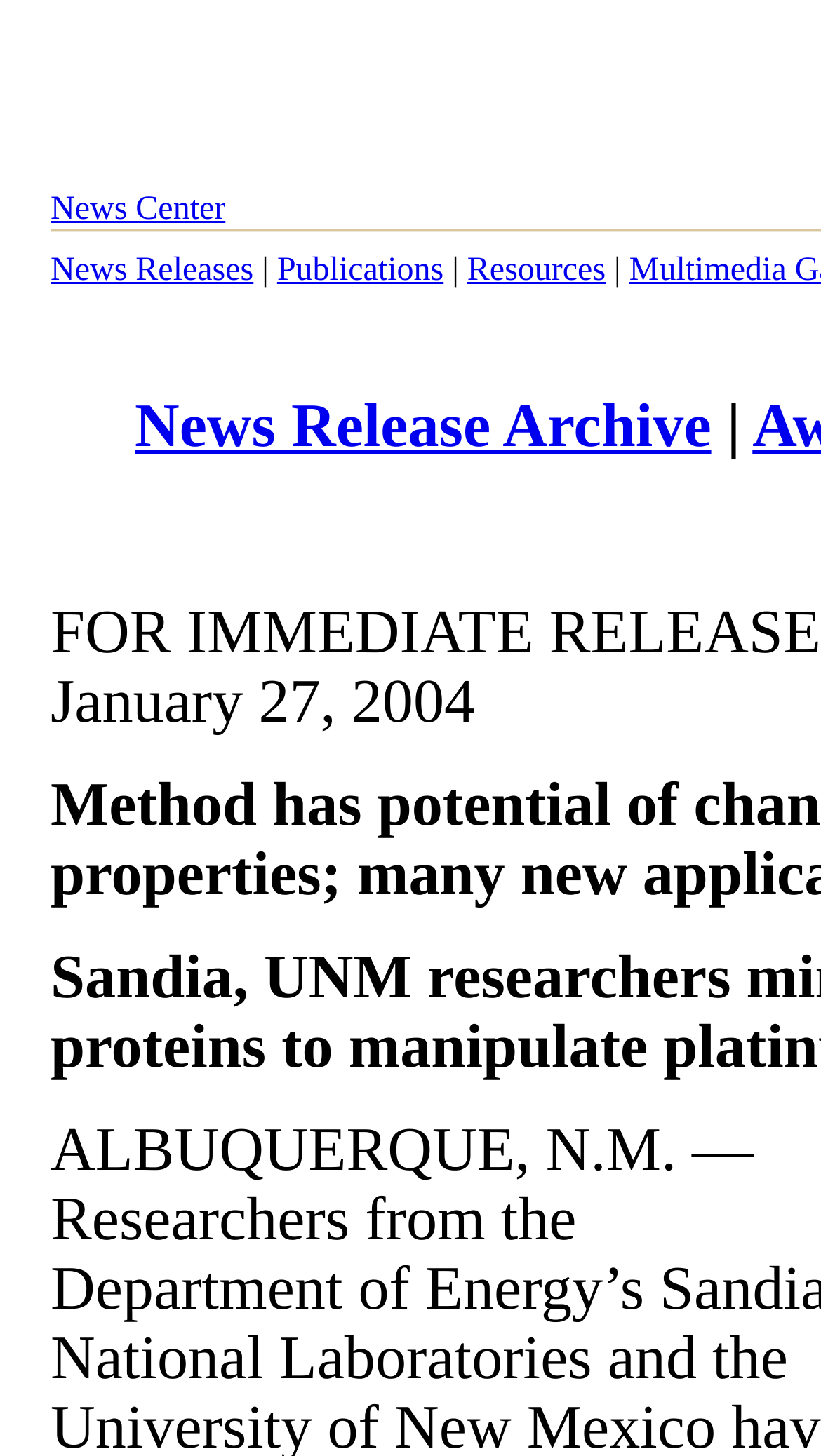Provide your answer in one word or a succinct phrase for the question: 
What is the last item in the navigation menu?

Resources